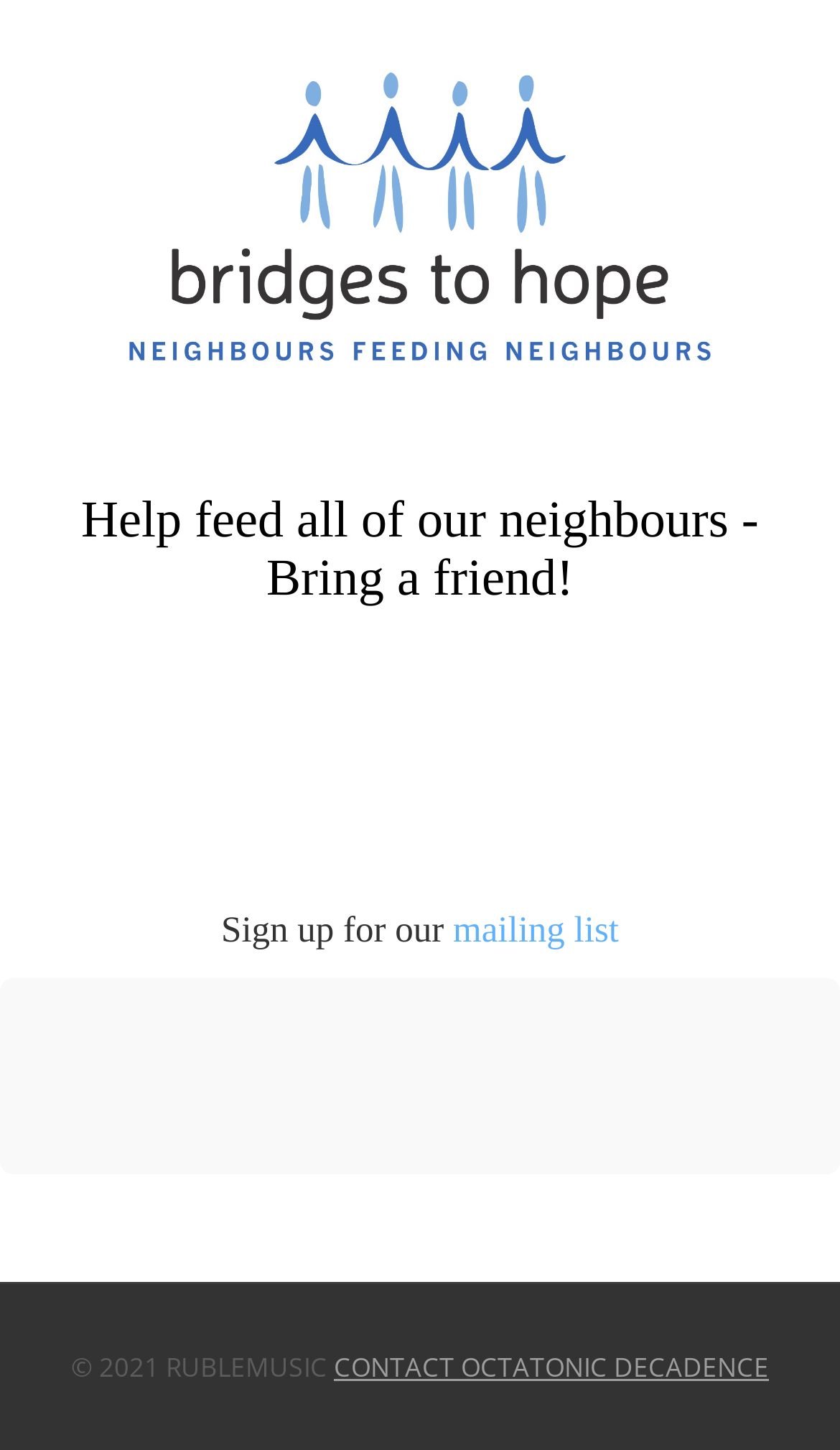Bounding box coordinates are specified in the format (top-left x, top-left y, bottom-right x, bottom-right y). All values are floating point numbers bounded between 0 and 1. Please provide the bounding box coordinate of the region this sentence describes: contact Octatonic Decadence

[0.397, 0.93, 0.915, 0.955]